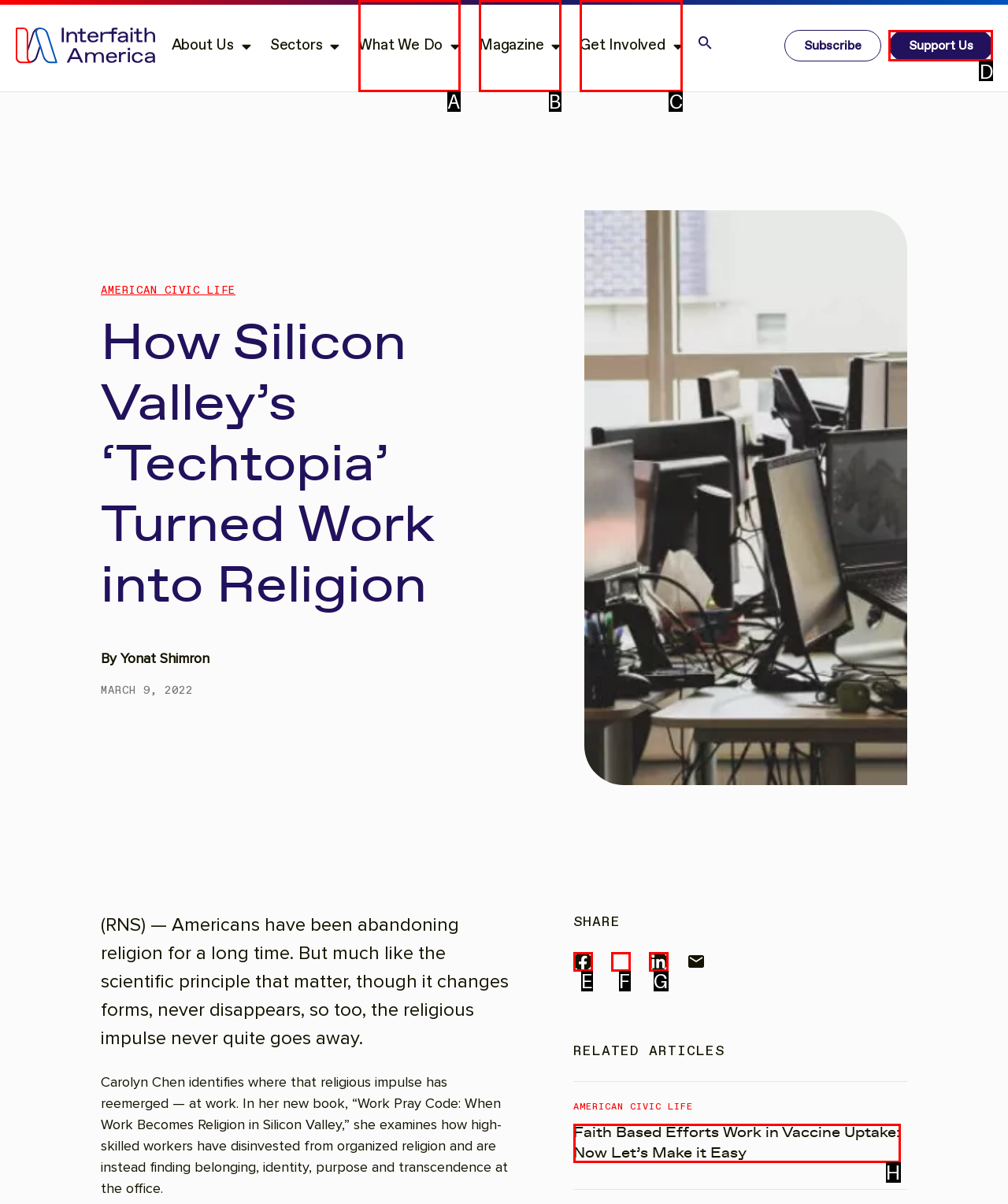Identify the HTML element you need to click to achieve the task: Support Us. Respond with the corresponding letter of the option.

D